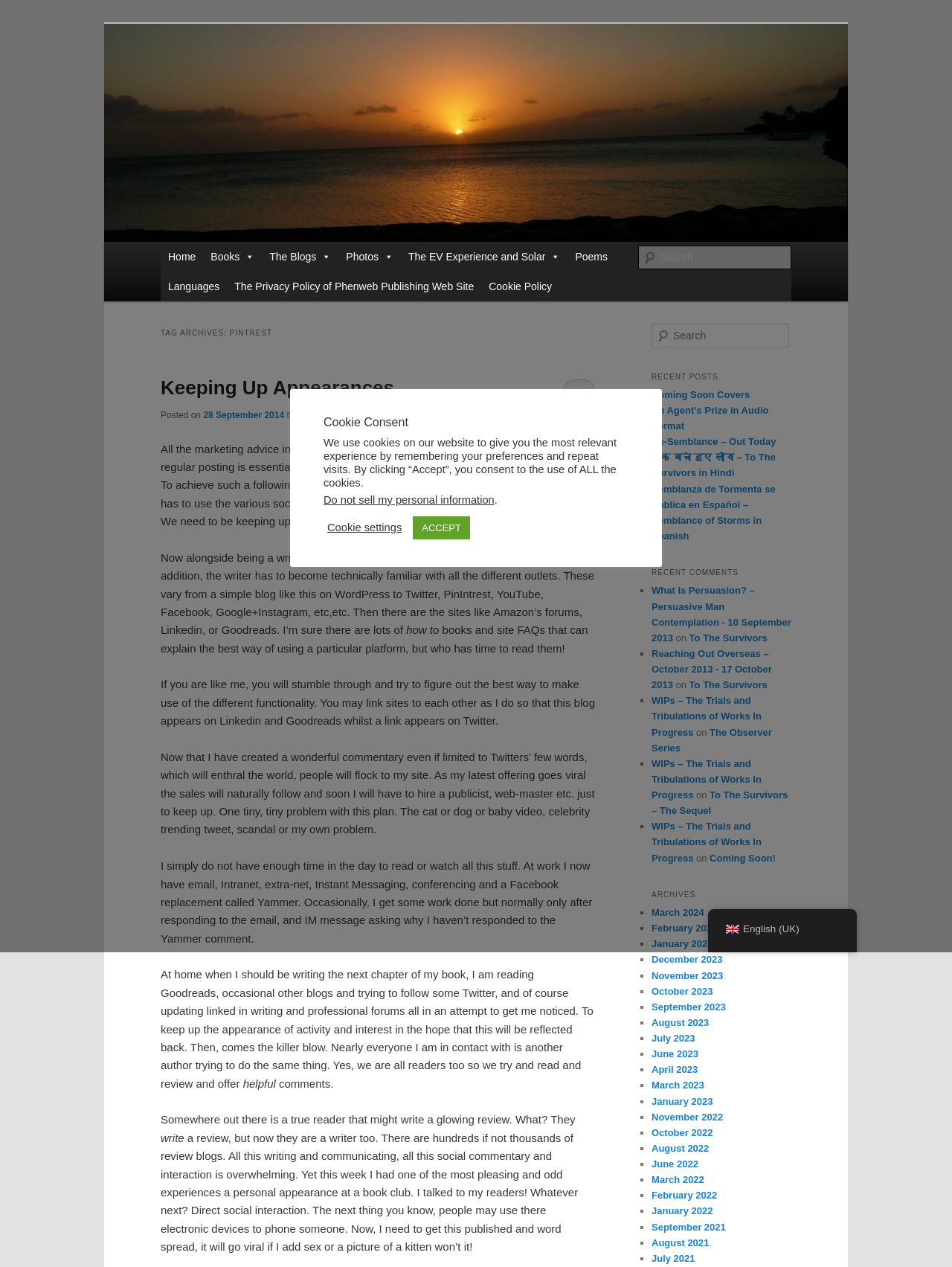Please identify the bounding box coordinates of the area that needs to be clicked to fulfill the following instruction: "Read the blog post 'Keeping Up Appearances'."

[0.169, 0.297, 0.414, 0.315]